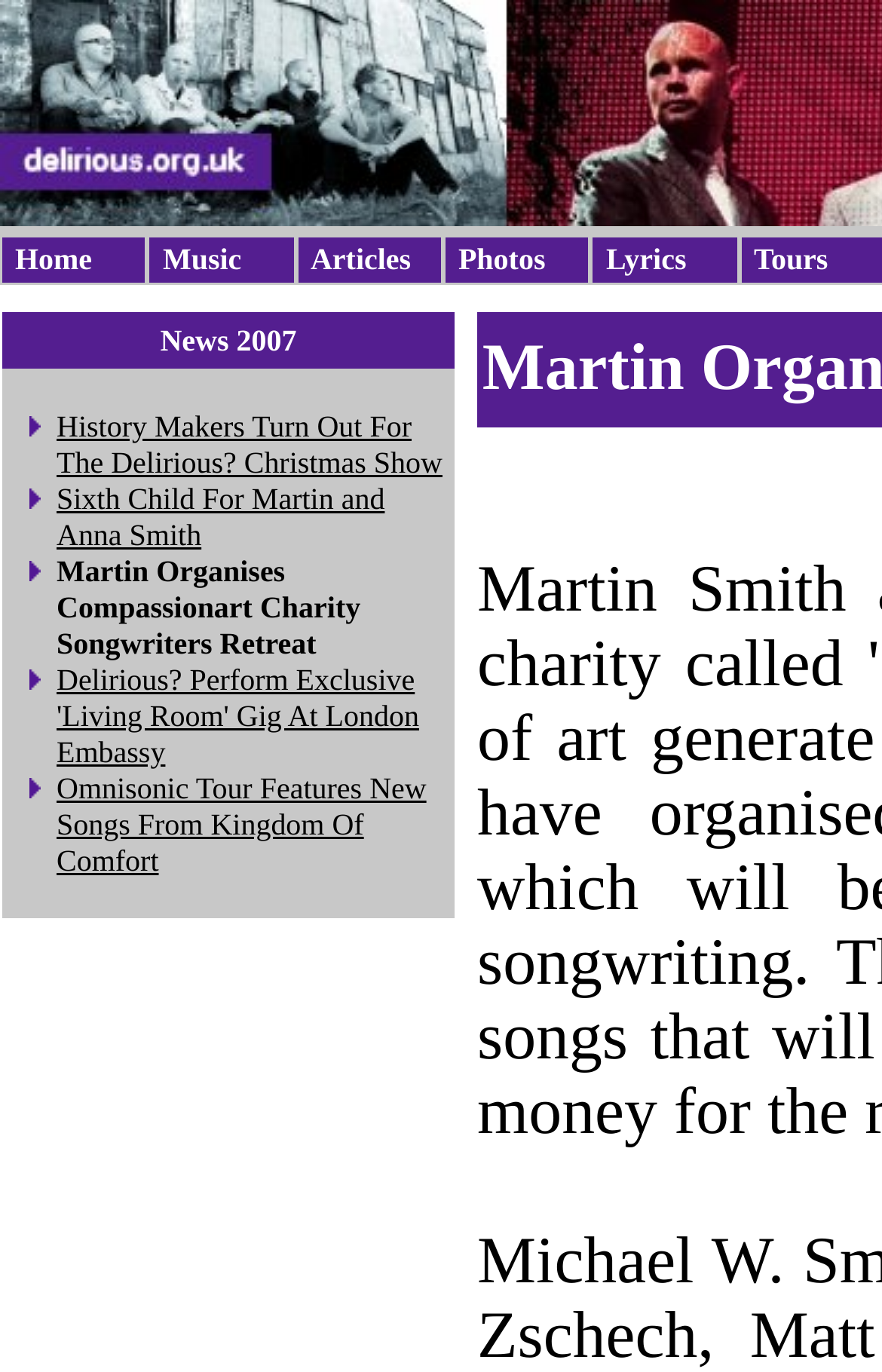Provide the bounding box coordinates for the UI element that is described as: "Lyrics".

[0.685, 0.173, 0.826, 0.206]